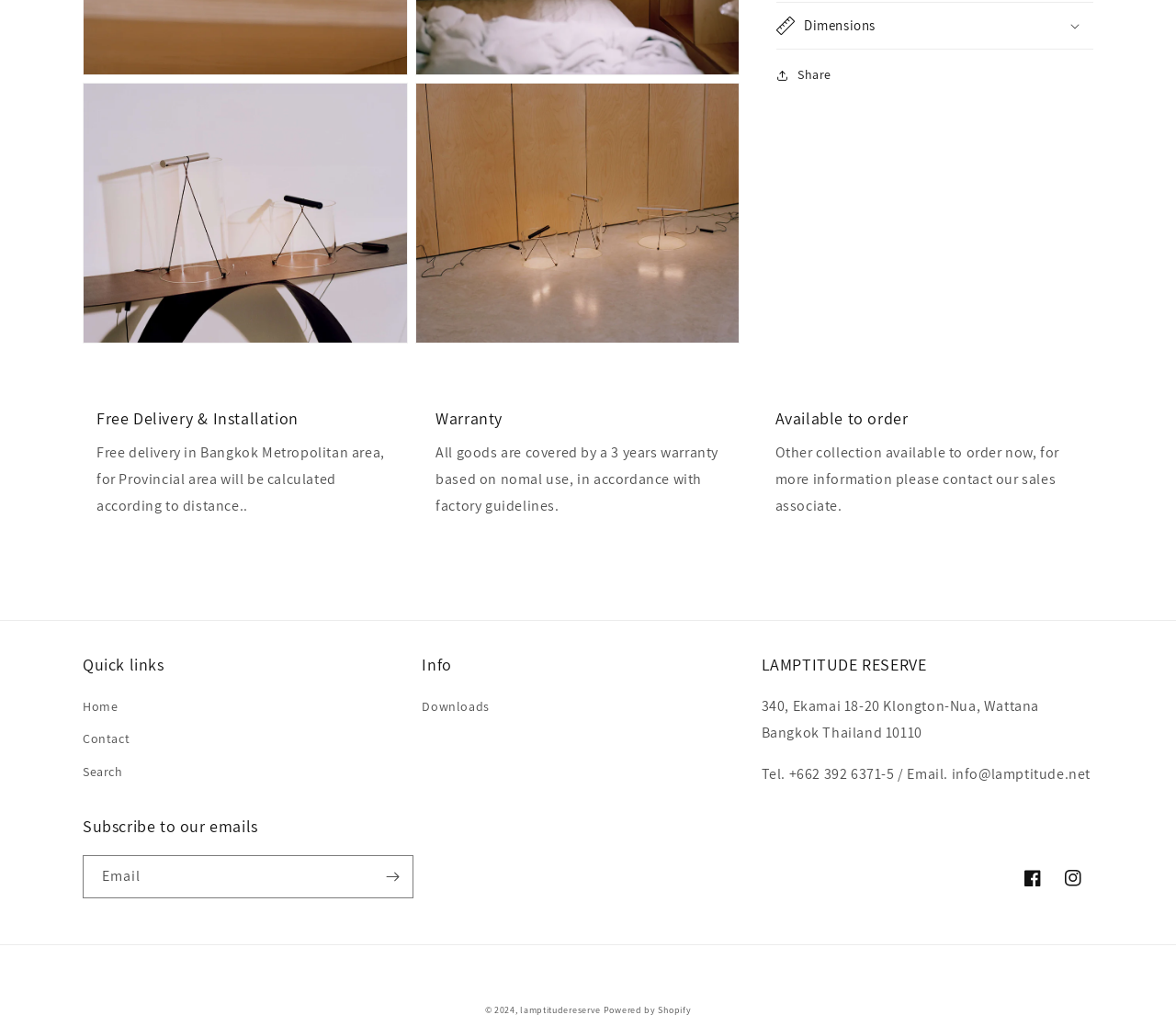Please respond to the question using a single word or phrase:
What is the warranty period for the products?

3 years